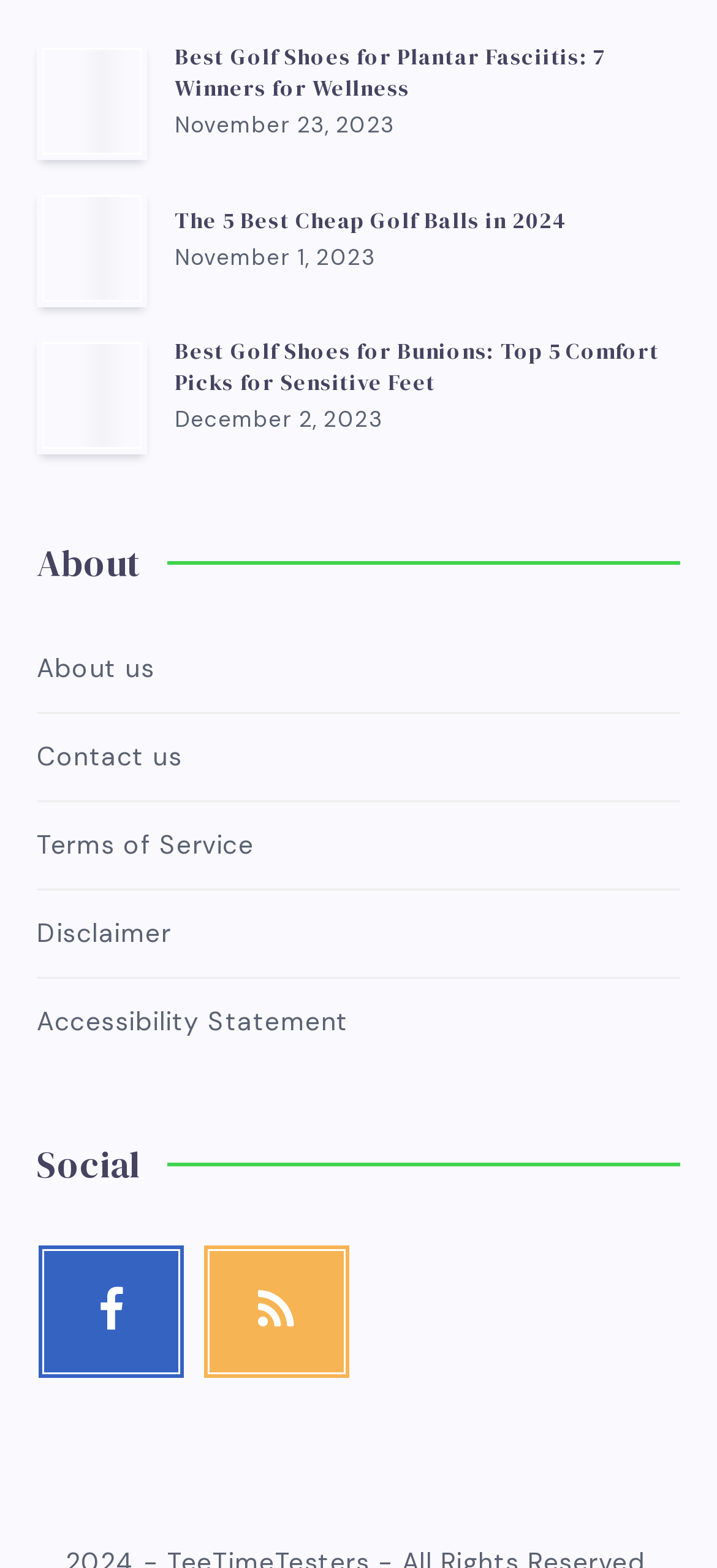What is the title of the first article?
Provide a comprehensive and detailed answer to the question.

I determined the title of the first article by looking at the text content of the first 'heading' element, which is 'Best Golf Shoes for Plantar Fasciitis: 7 Winners for Wellness'. I removed the subtitle part to get the main title.